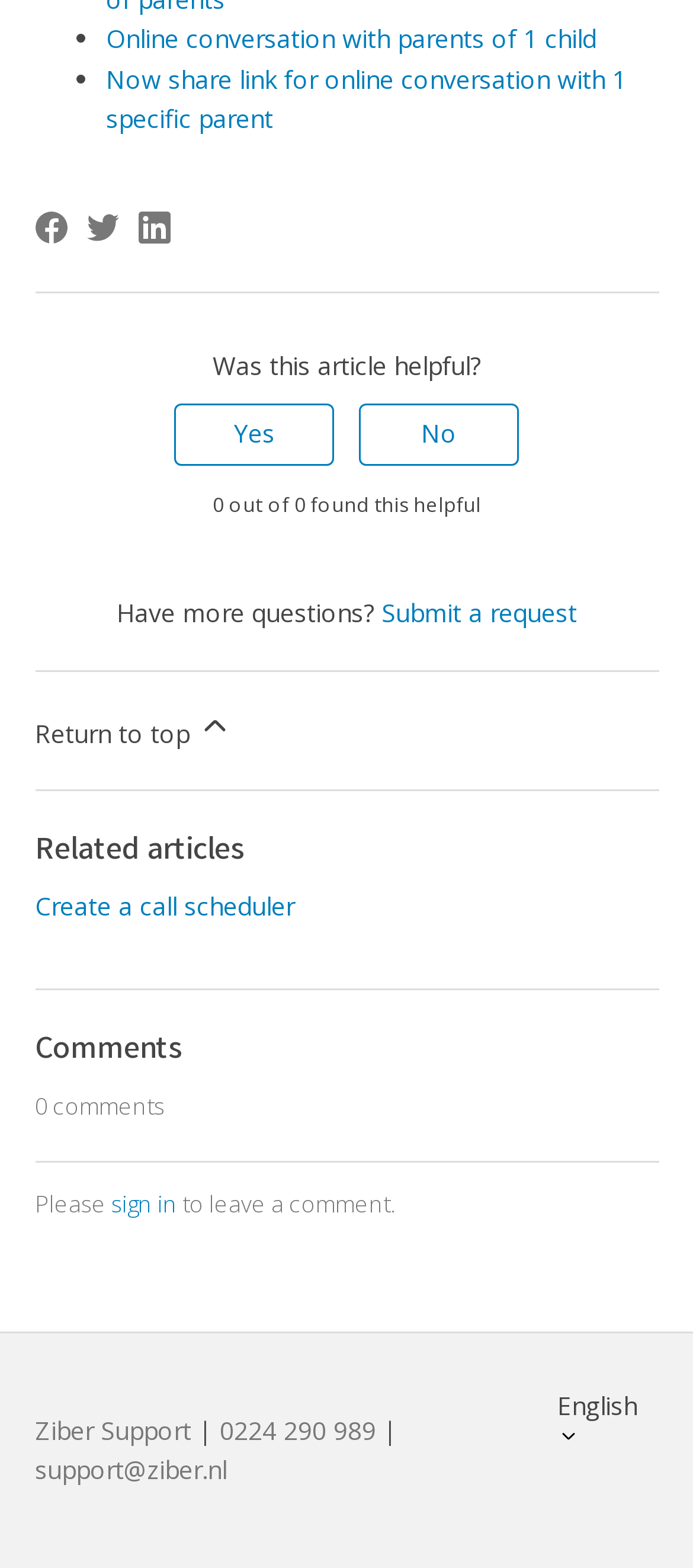Locate the bounding box coordinates of the clickable region to complete the following instruction: "Share this page on Facebook."

[0.05, 0.134, 0.096, 0.155]